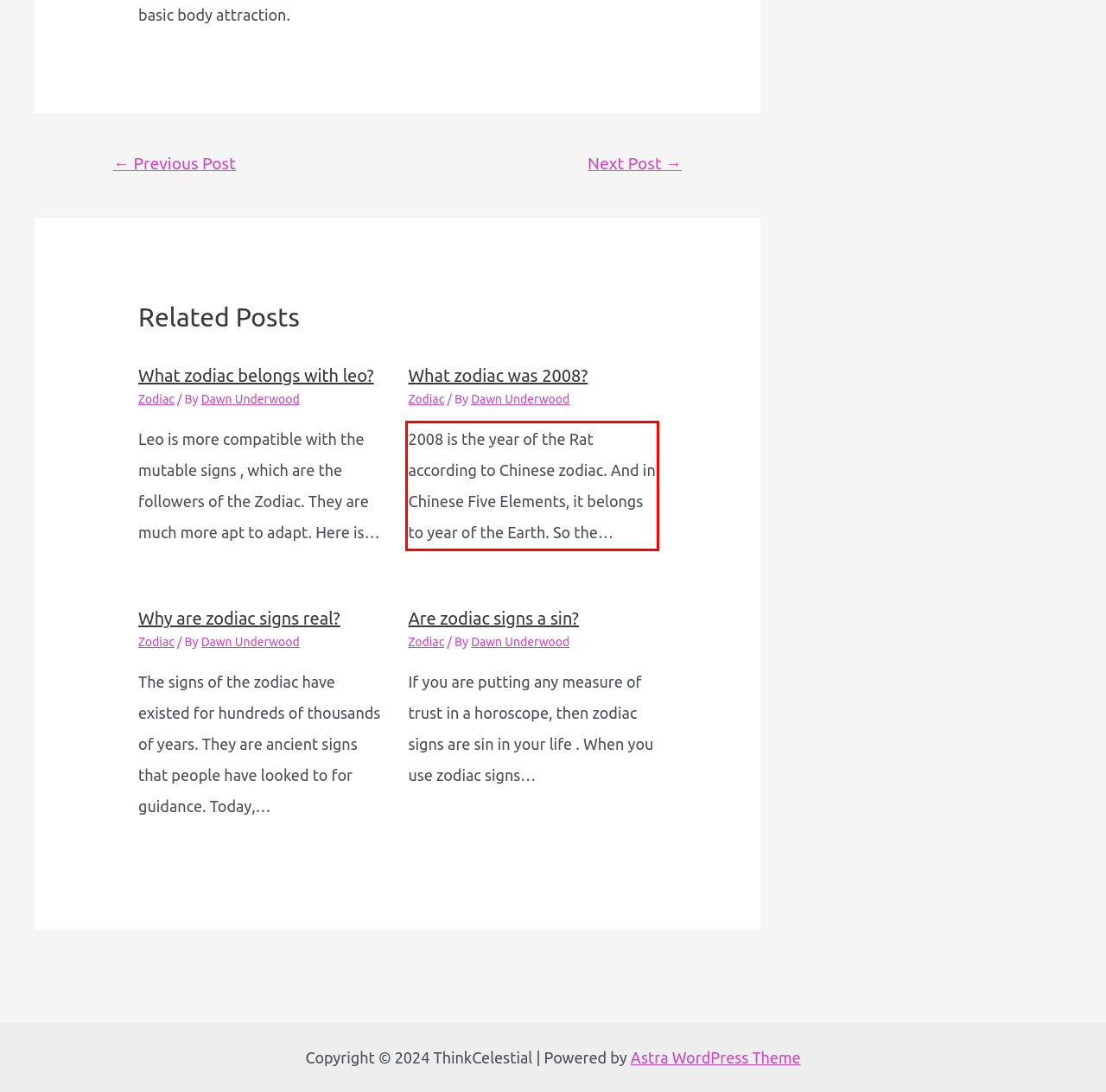Using the provided webpage screenshot, recognize the text content in the area marked by the red bounding box.

2008 is the year of the Rat according to Chinese zodiac. And in Chinese Five Elements, it belongs to year of the Earth. So the…